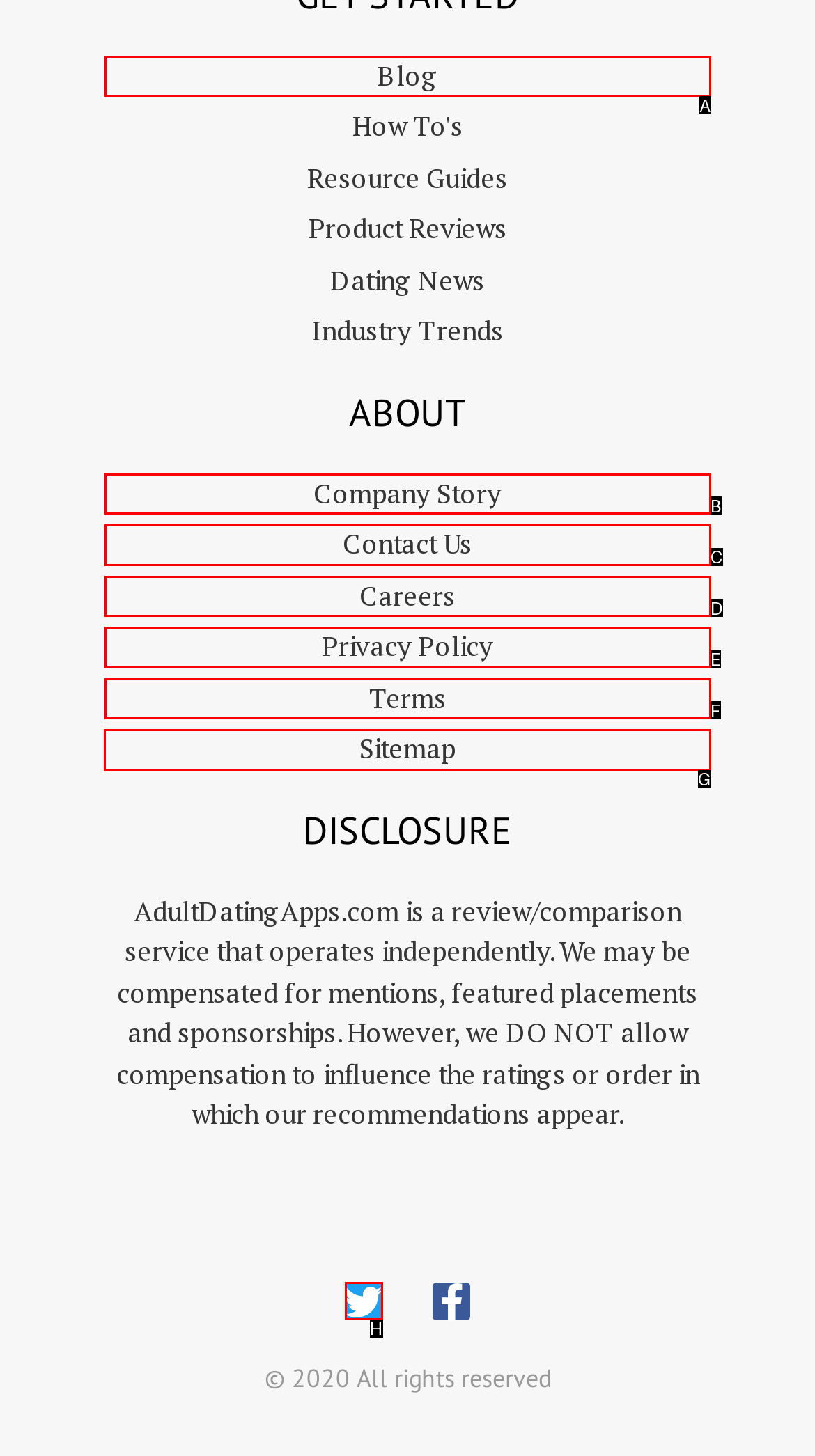Determine which option you need to click to execute the following task: visit sitemap. Provide your answer as a single letter.

G